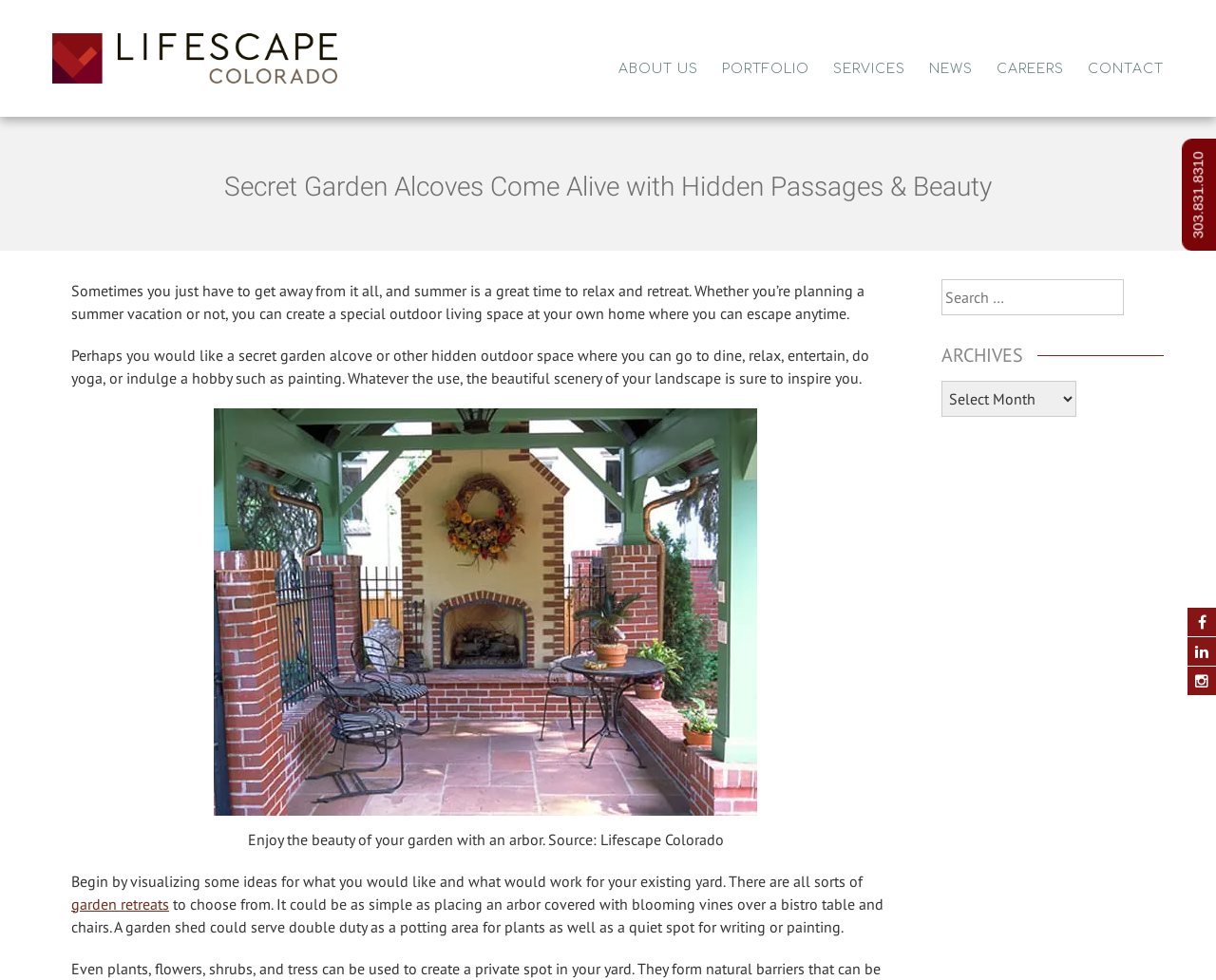Determine the bounding box coordinates of the element that should be clicked to execute the following command: "View the 'PORTFOLIO' page".

[0.594, 0.06, 0.666, 0.08]